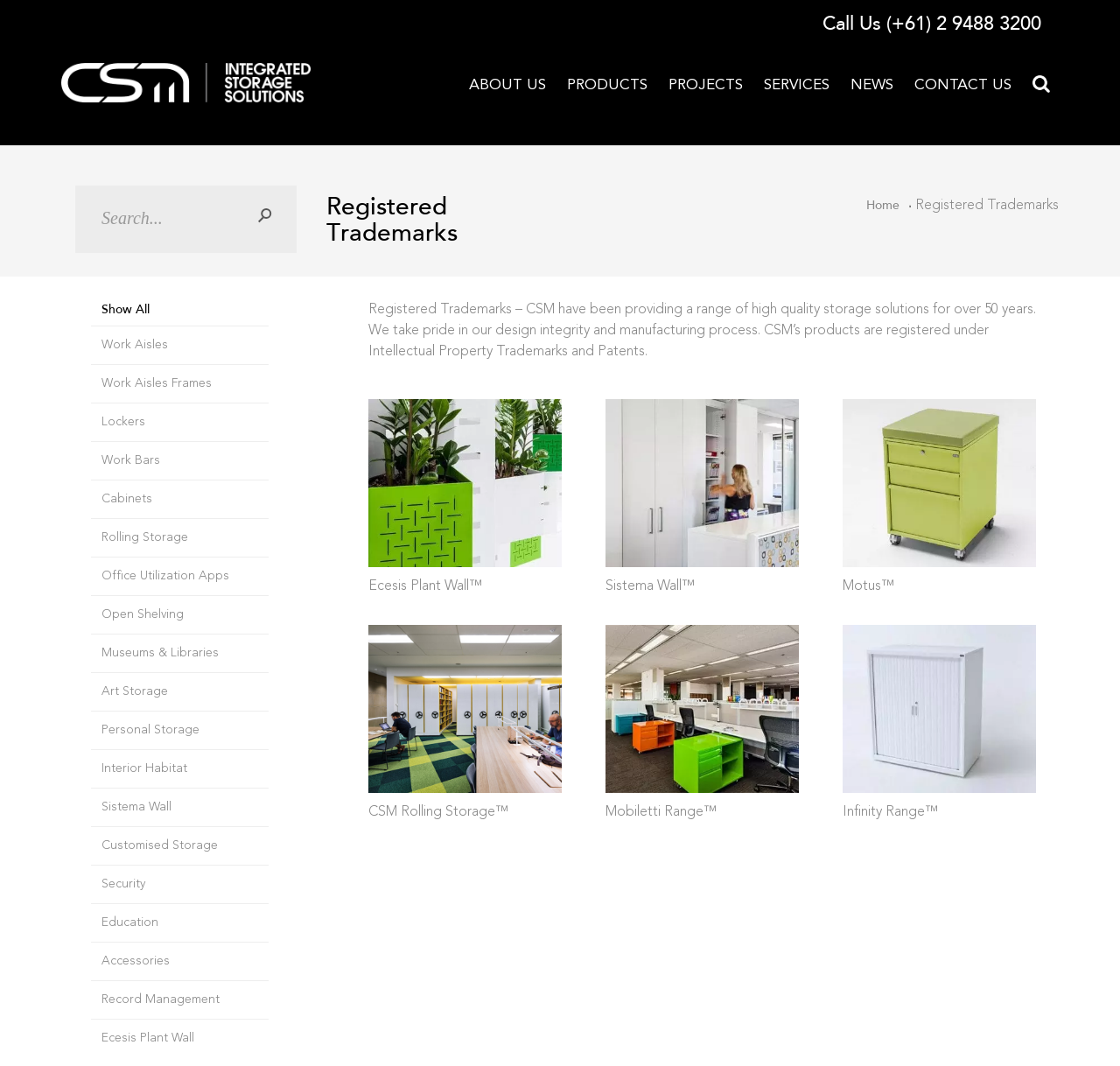What is the phone number to call?
Refer to the image and provide a detailed answer to the question.

The phone number can be found in the link 'Call Us (+61) 2 9488 3200' which is located at the top right corner of the webpage, indicating that it is a contact information for the company.